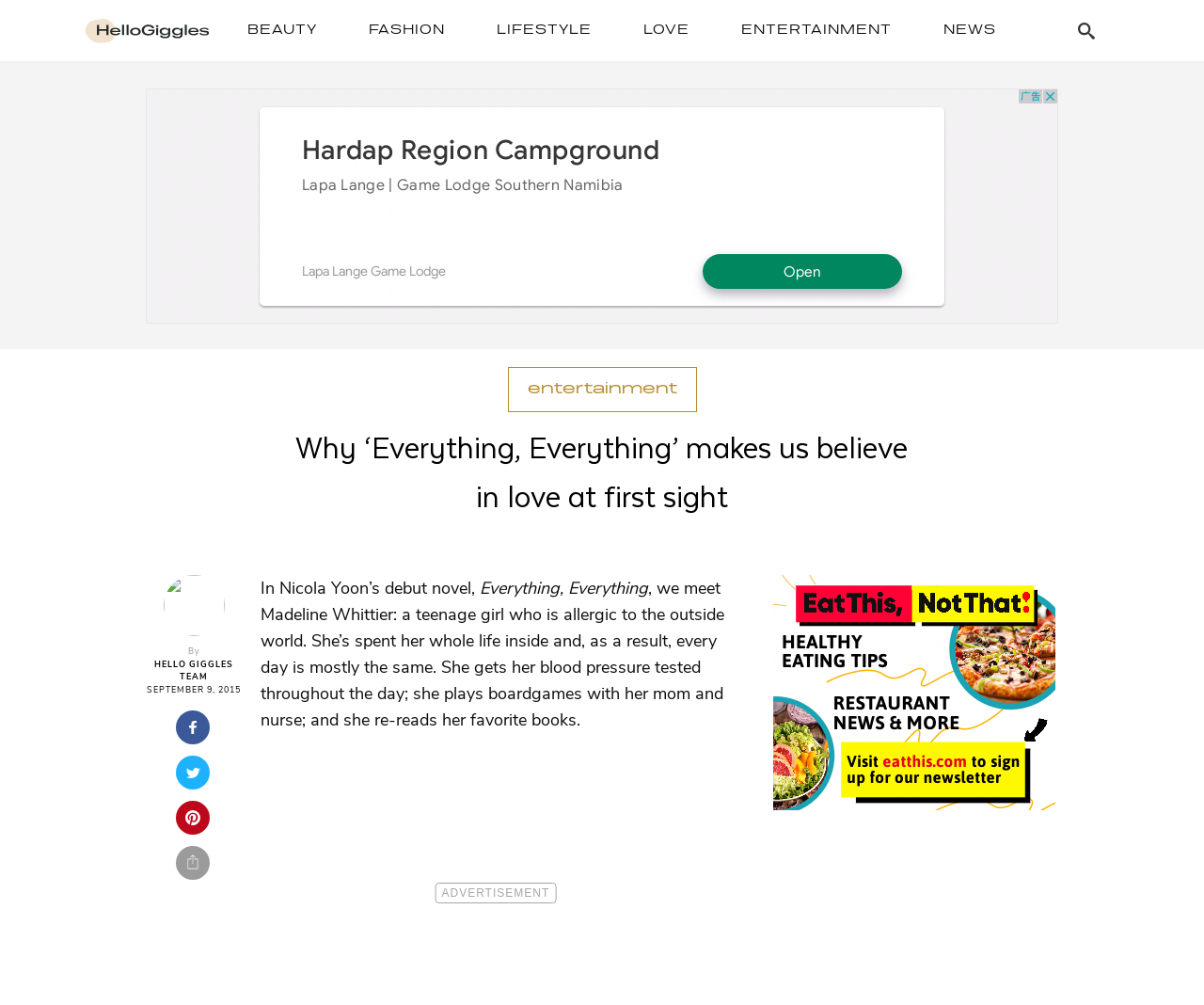What is the date mentioned in the article?
Answer the question with detailed information derived from the image.

I found the answer by looking at the text content of the webpage, specifically the static text 'SEPTEMBER 9, 2015' which mentions the date.